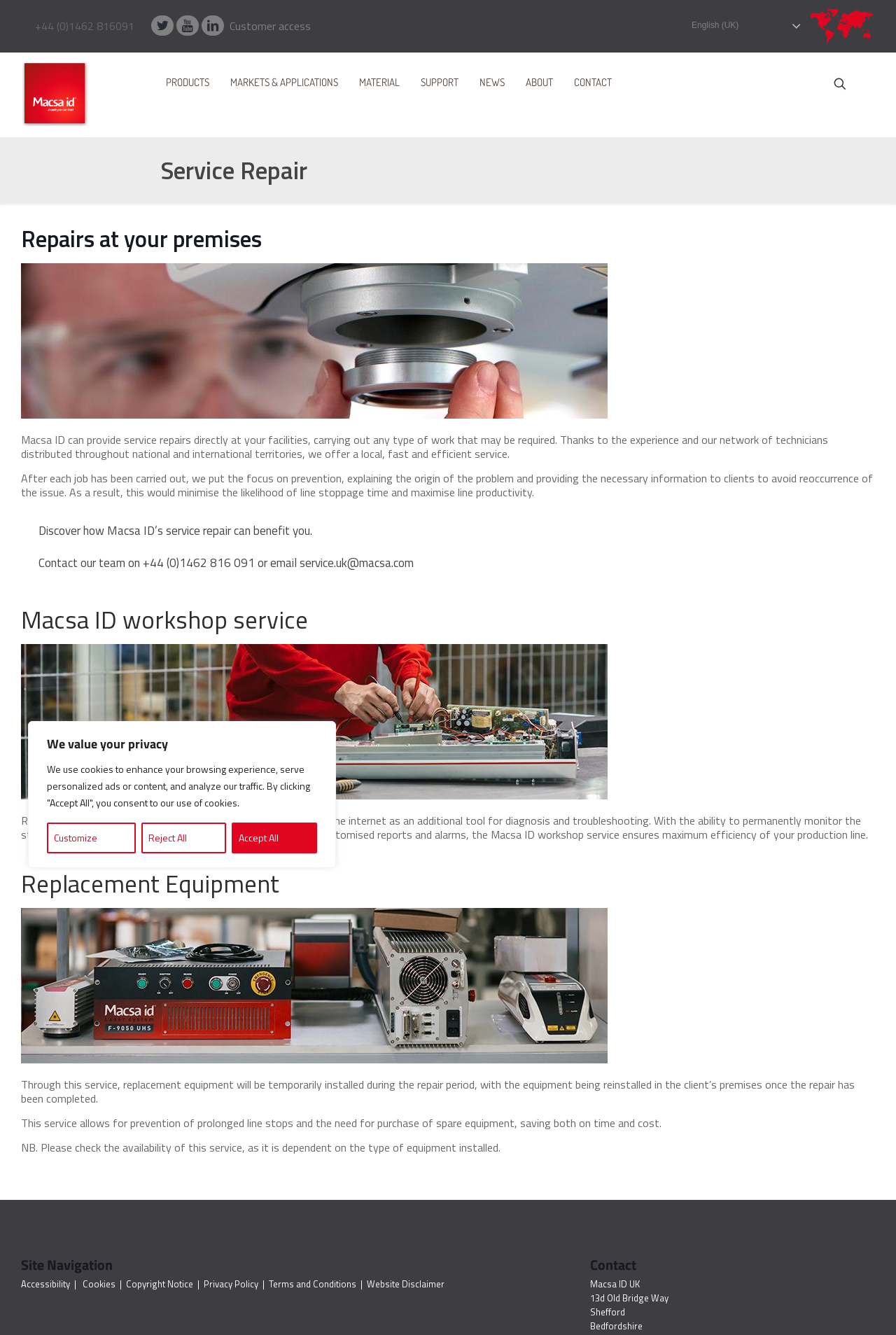What is the purpose of remote management in Macsa ID workshop service?
Using the image as a reference, give an elaborate response to the question.

I found this information in the section that describes the Macsa ID workshop service, where it says 'Remote management is provided for all equipment connected to the internet as an additional tool for diagnosis and troubleshooting'.